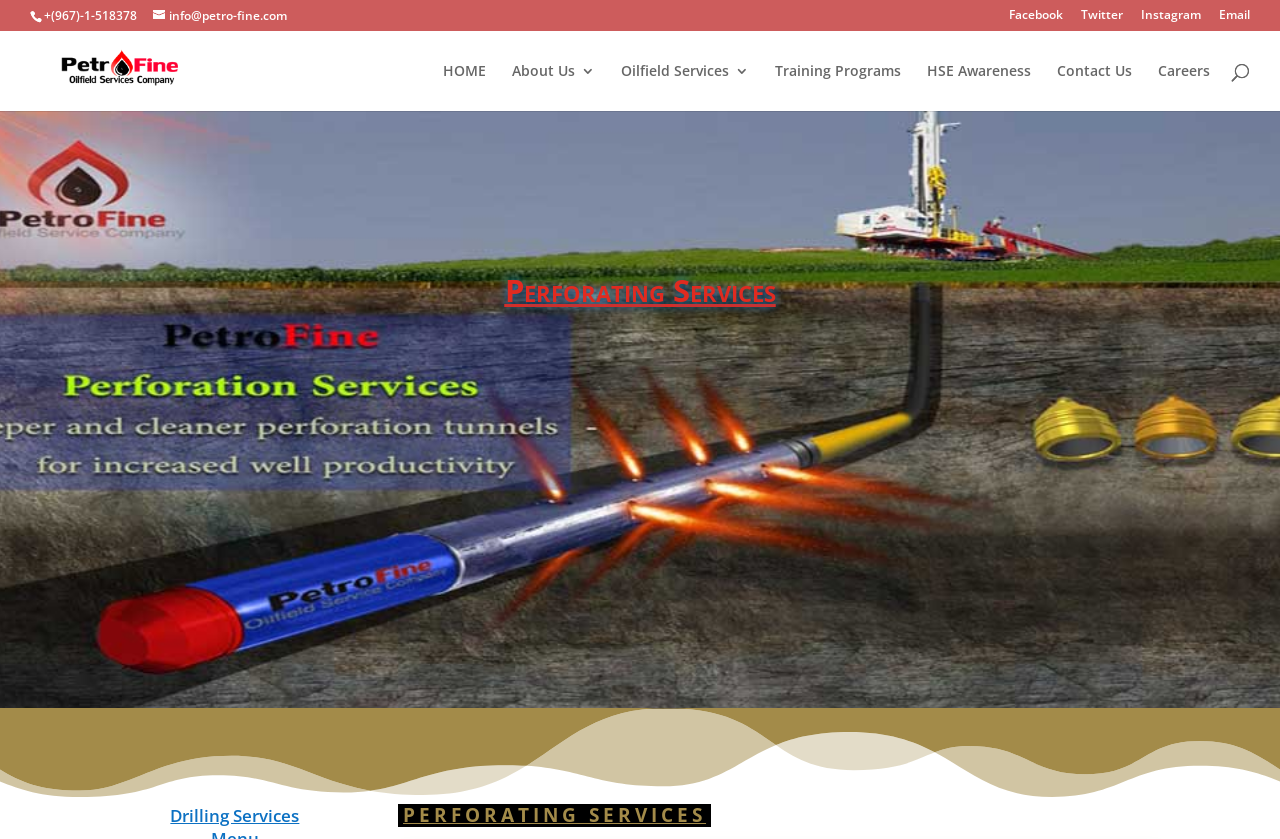Using the description "Oilfield Services", predict the bounding box of the relevant HTML element.

[0.485, 0.076, 0.585, 0.132]